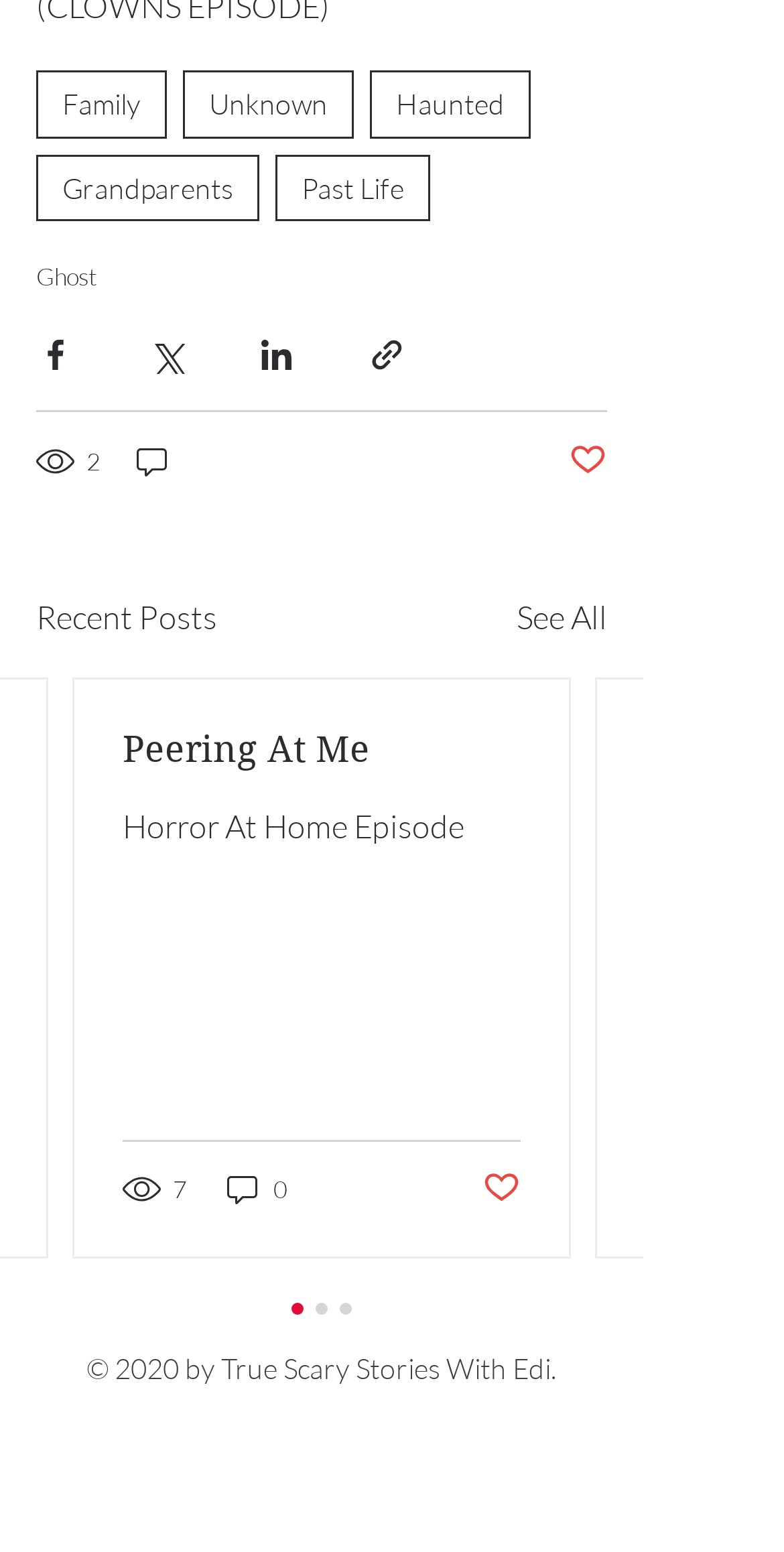Using the details in the image, give a detailed response to the question below:
How many comments does the 'Peering At Me' post have?

The webpage displays a link titled 'Peering At Me' with a corresponding comment count of 0, indicating that the post has no comments.